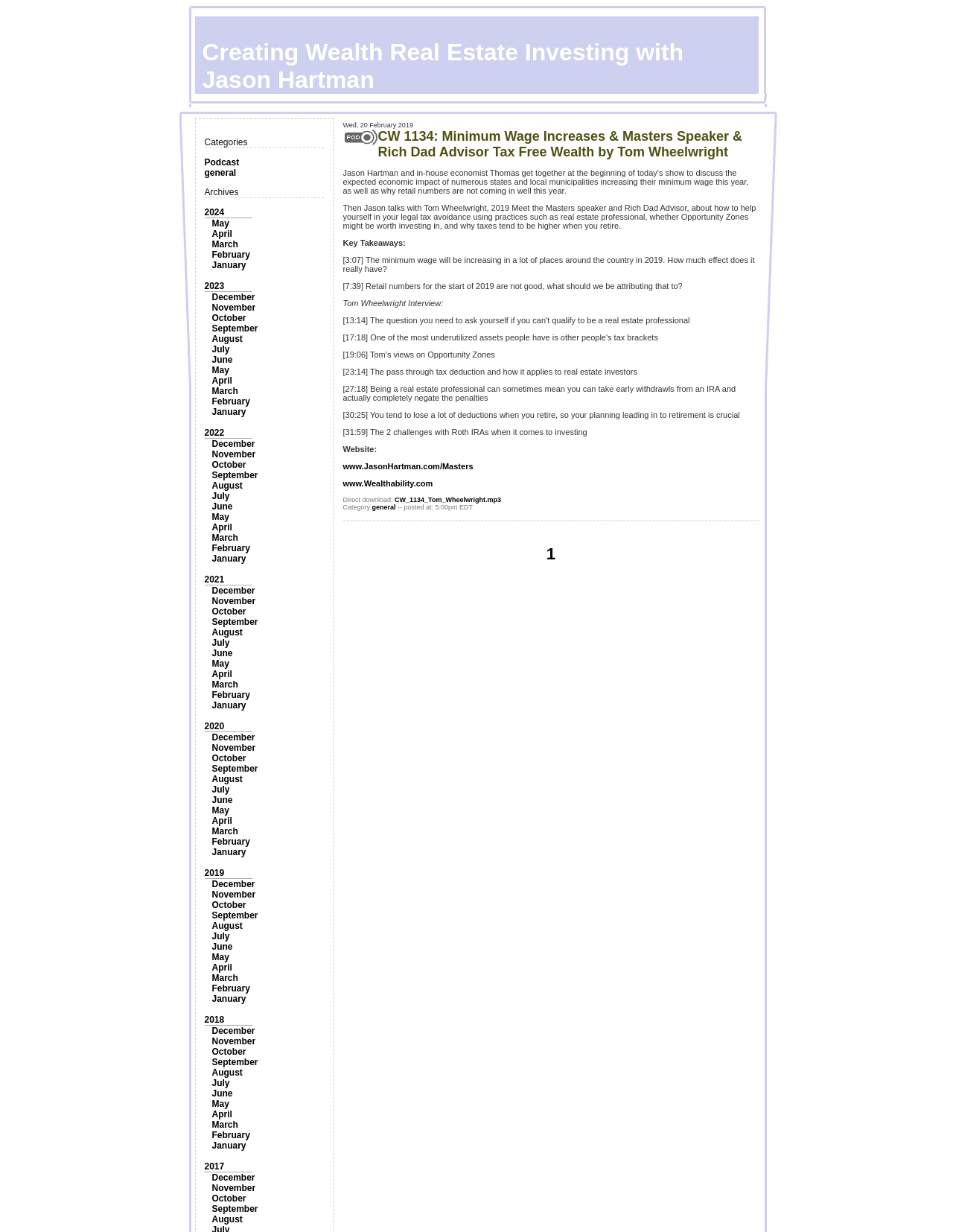Could you locate the bounding box coordinates for the section that should be clicked to accomplish this task: "View archives".

[0.214, 0.152, 0.25, 0.16]